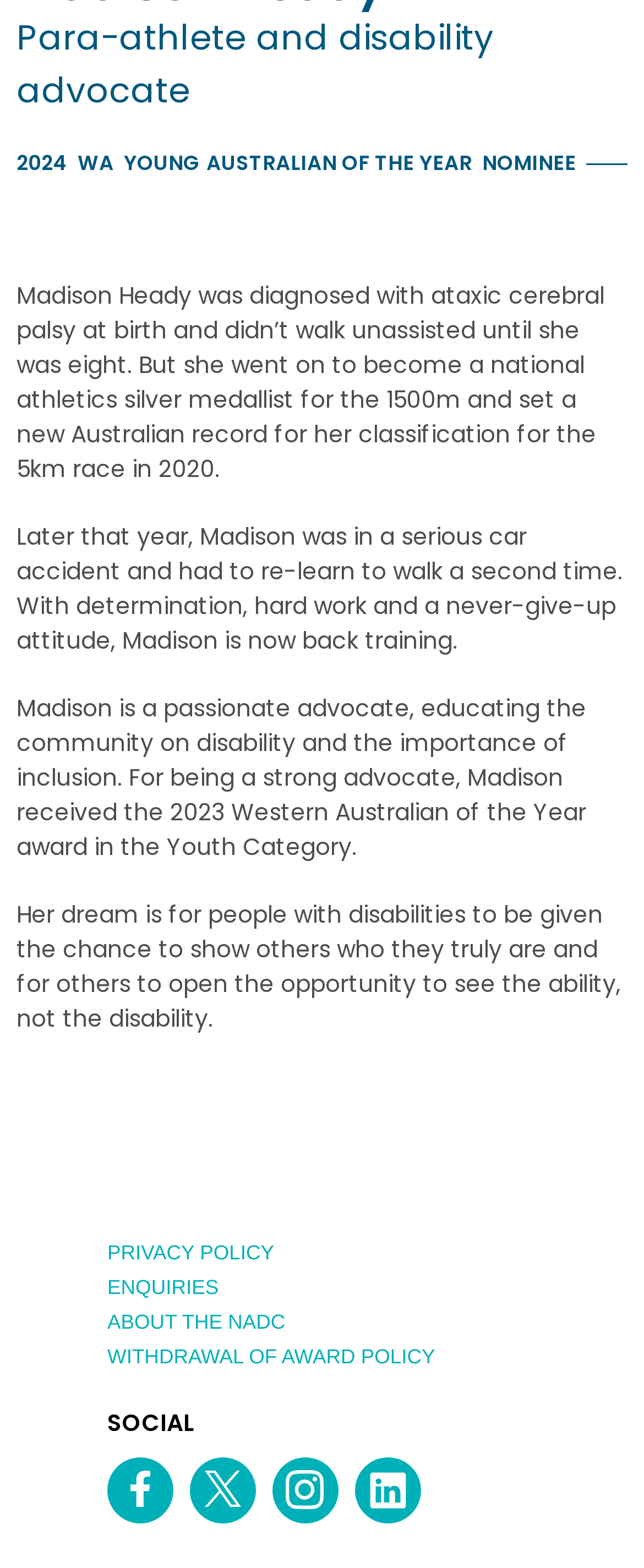What is the bounding box coordinate of the 'Expand Menu' element?
Please provide a single word or phrase as your answer based on the image.

[0.026, 0.842, 0.154, 0.885]